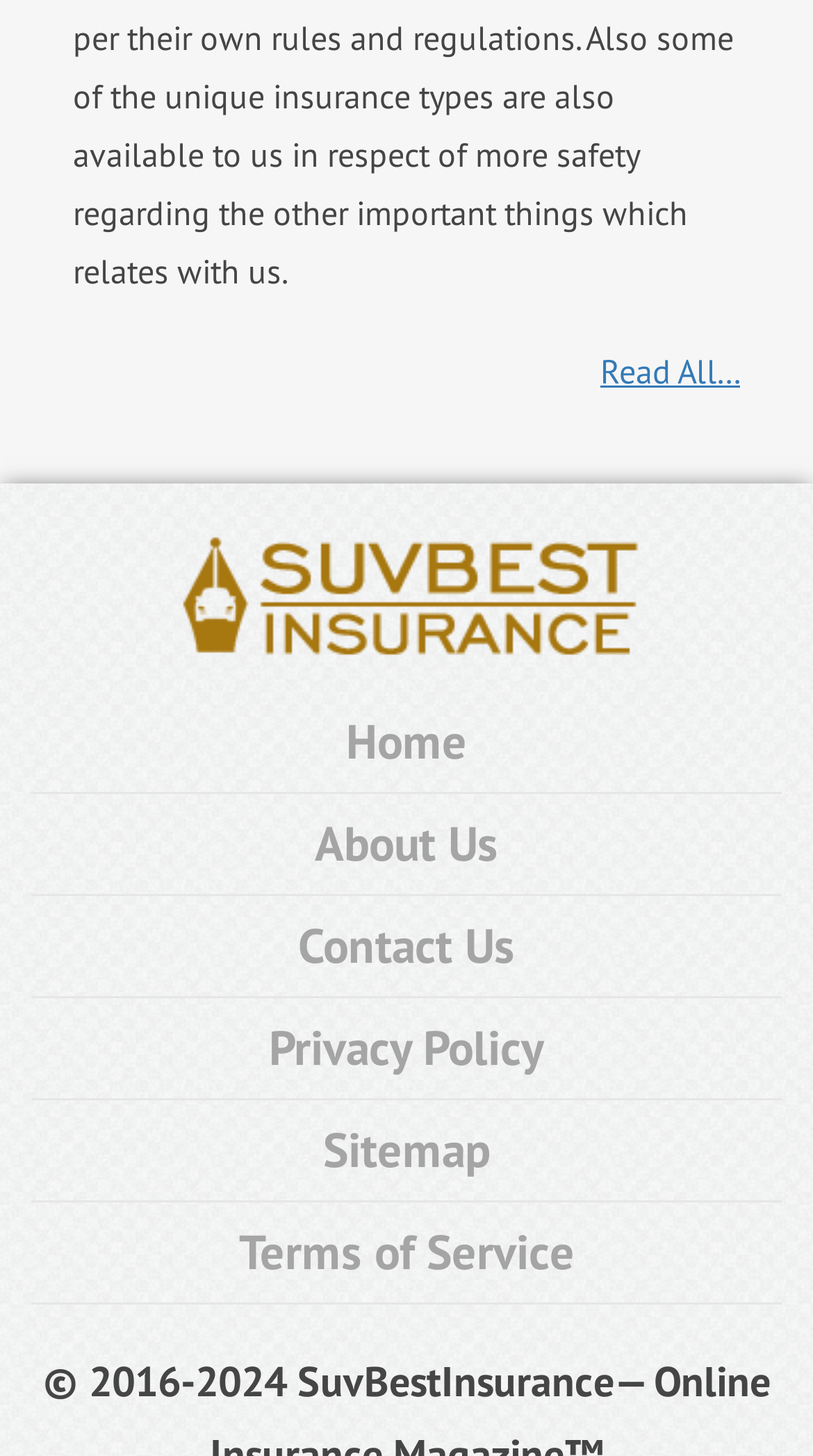Please respond in a single word or phrase: 
What is the last link in the top navigation menu?

Terms of Service